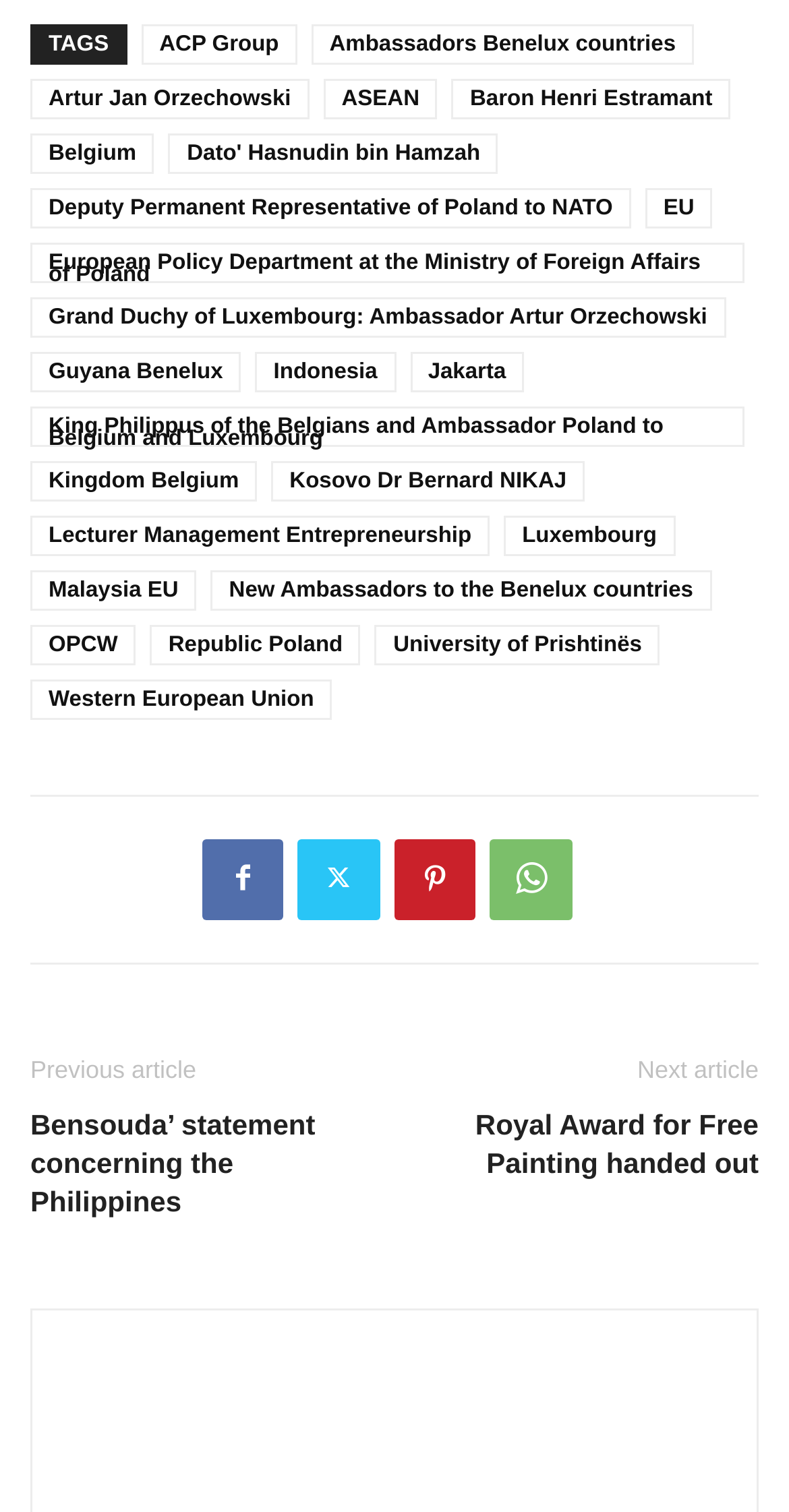What is the text above the 'Previous article' link?
Based on the content of the image, thoroughly explain and answer the question.

The text above the 'Previous article' link is 'TAGS' which is a static text element located at the top of the webpage with a bounding box coordinate of [0.062, 0.021, 0.138, 0.037].